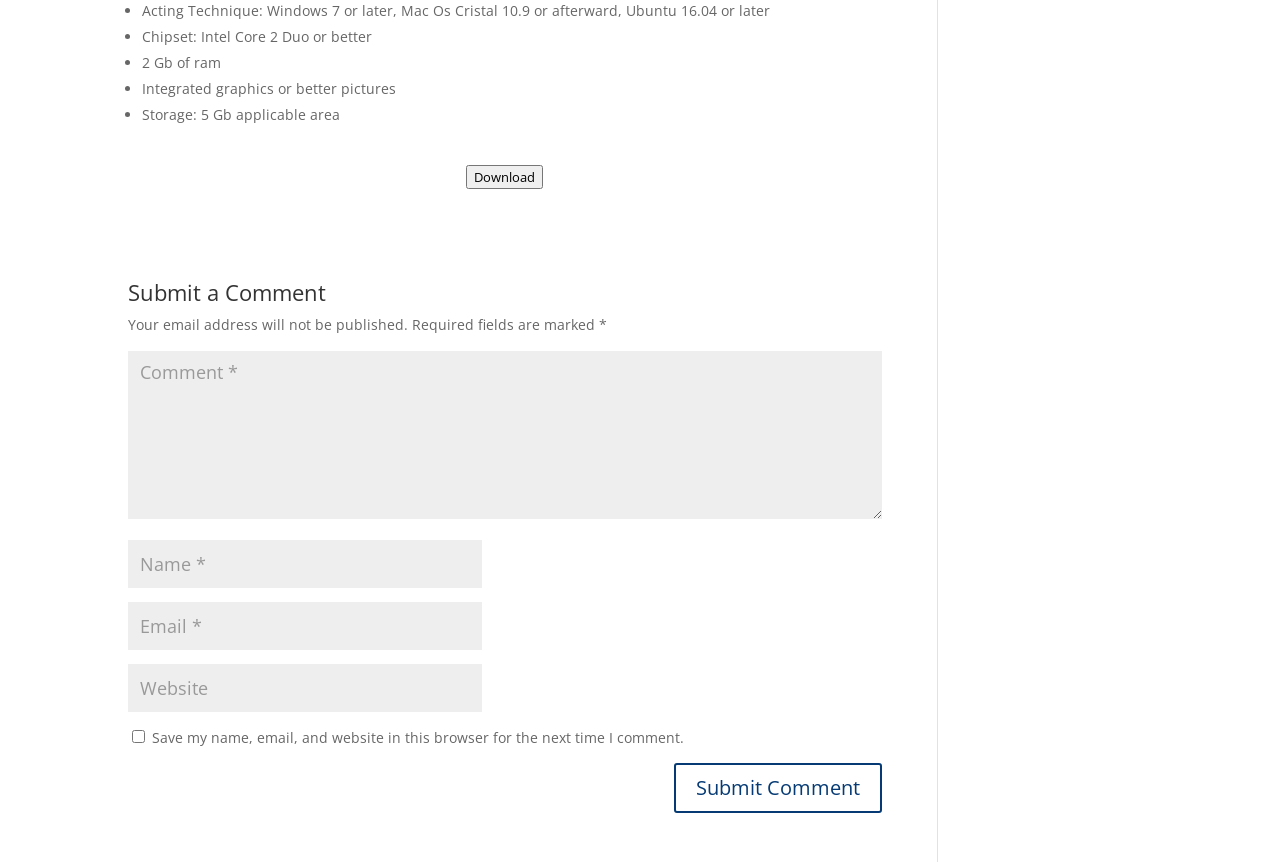What information is required to submit a comment?
Could you answer the question with a detailed and thorough explanation?

The webpage has a section for submitting a comment, which includes three required text fields: name, email, and comment. These fields are marked with an asterisk, indicating that they are mandatory.